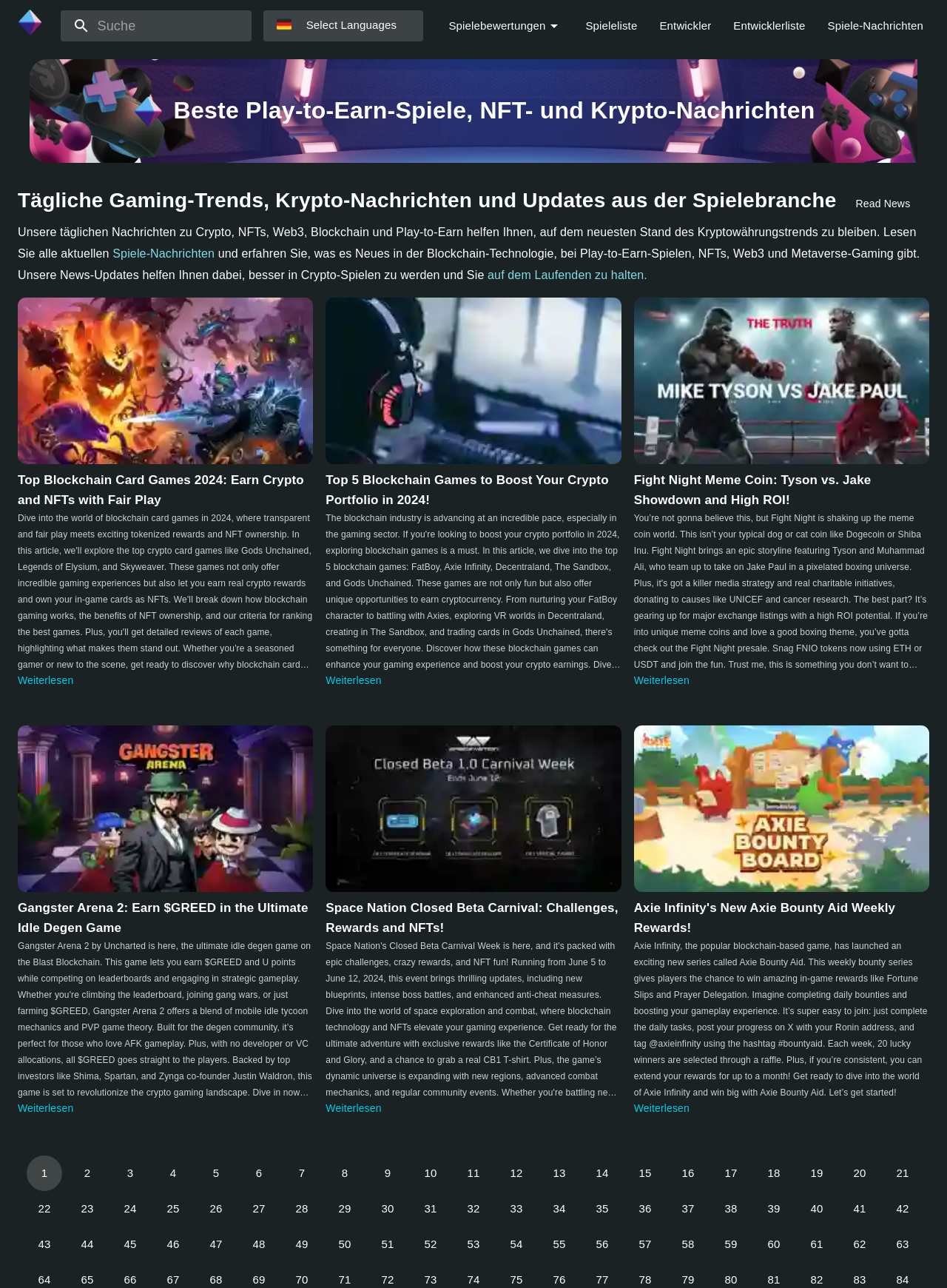Produce an elaborate caption capturing the essence of the webpage.

This webpage is about Play-to-Earn games, crypto news, and NFT rewards. At the top, there is a navigation menu with language options and a search bar. Below that, there is a main navigation menu with links to "Spielebewertungen" (game reviews), "Spieleliste" (game list), "Entwickler" (developers), "Entwicklerliste" (developer list), and "Spiele-Nachrichten" (game news).

The main content area is divided into several sections. The first section has a heading that reads "Beste Play-to-Earn-Spiele, NFT- und Krypto-Nachrichten" (Best Play-to-Earn games, NFT and crypto news). Below that, there is a paragraph of text that describes the website's daily gaming trends, crypto news, and updates from the gaming industry.

The next section features a series of articles, each with an image, heading, and a brief summary. The articles are about various blockchain games, including "Top Blockchain Card Games 2024: Earn Crypto and NFTs with Fair Play", "Top 5 Blockchain Games to Boost Your Crypto Portfolio in 2024!", and "Fight Night Meme Coin: Tyson vs. Jake Showdown and High ROI!". Each article has a "Weiterlesen" (read more) link.

Below the articles, there is a pagination menu with links to 27 pages. The webpage has a total of 5 articles per page, with images and headings that describe each game. The articles are arranged in a grid layout, with two columns and multiple rows.